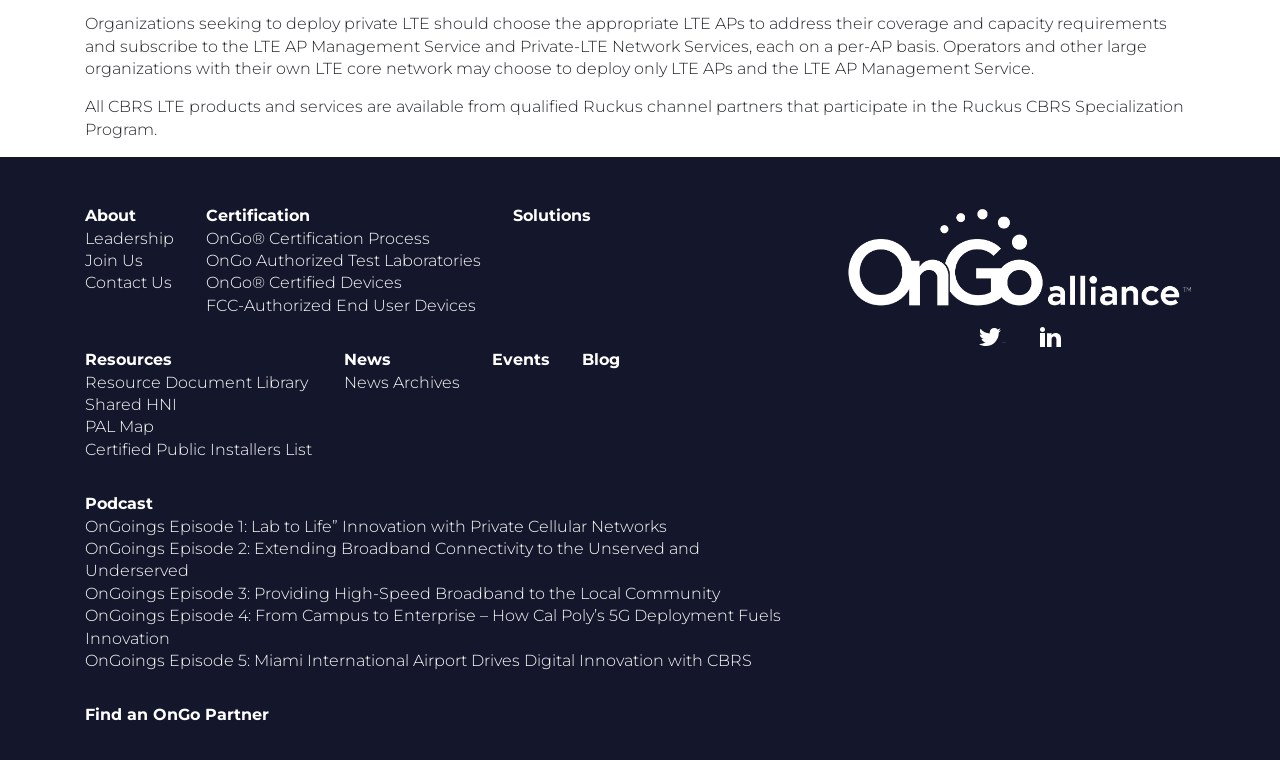What is the main topic of the webpage?
Provide a detailed answer to the question, using the image to inform your response.

Based on the static text elements, it appears that the webpage is discussing CBRS (Citizens Broadband Radio Service) and Private LTE, with topics such as deployment, management, and certification.